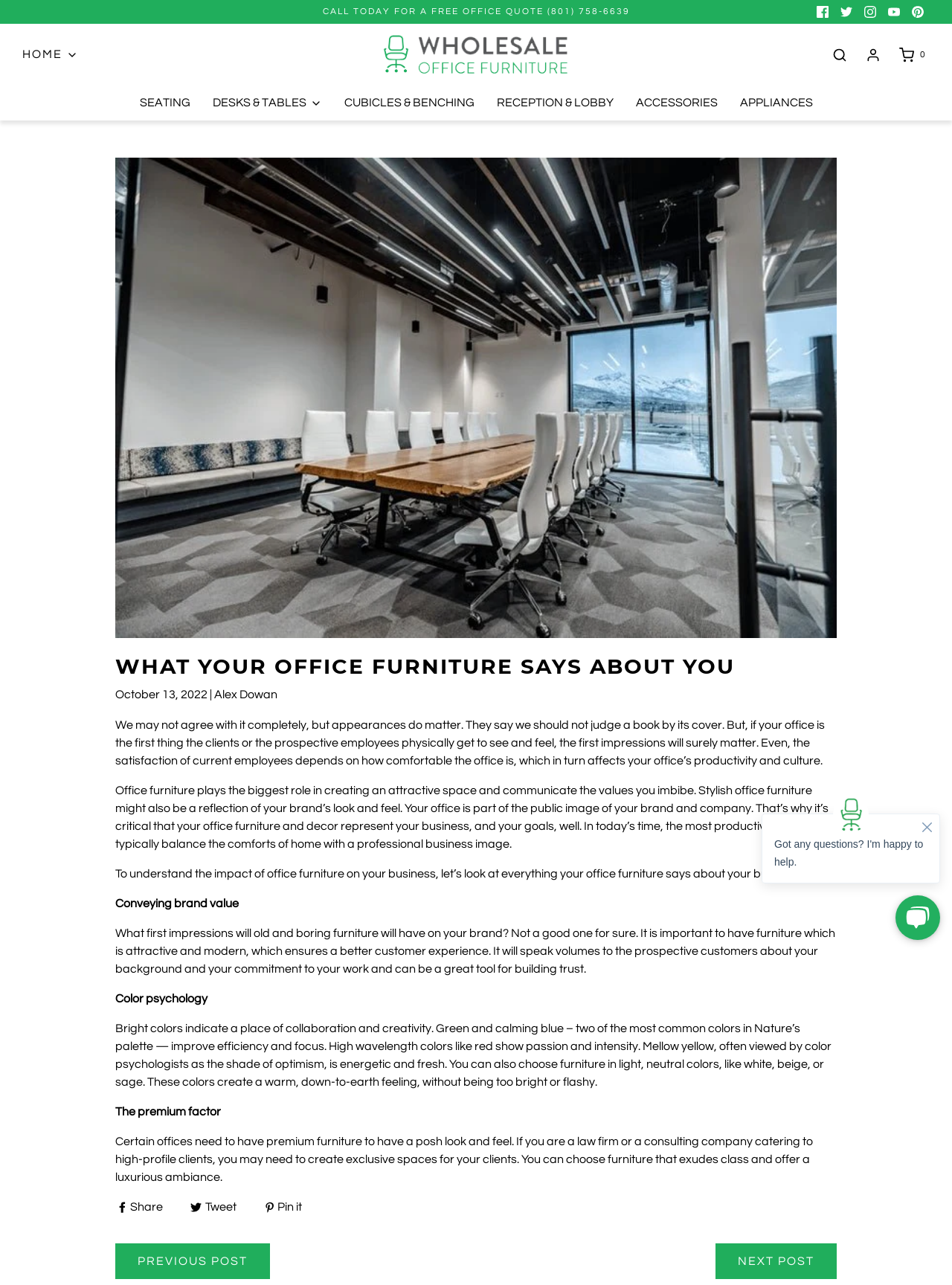Please determine the bounding box coordinates of the area that needs to be clicked to complete this task: 'Share on Facebook'. The coordinates must be four float numbers between 0 and 1, formatted as [left, top, right, bottom].

[0.121, 0.933, 0.175, 0.945]